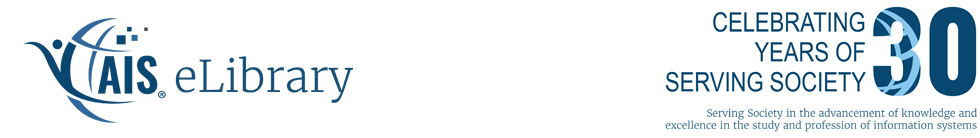What is the eLibrary celebrating?
Please utilize the information in the image to give a detailed response to the question.

The caption explicitly states that the eLibrary is celebrating 30 years of serving society, which is a milestone anniversary marking an important moment of recognition for their impact in the field.